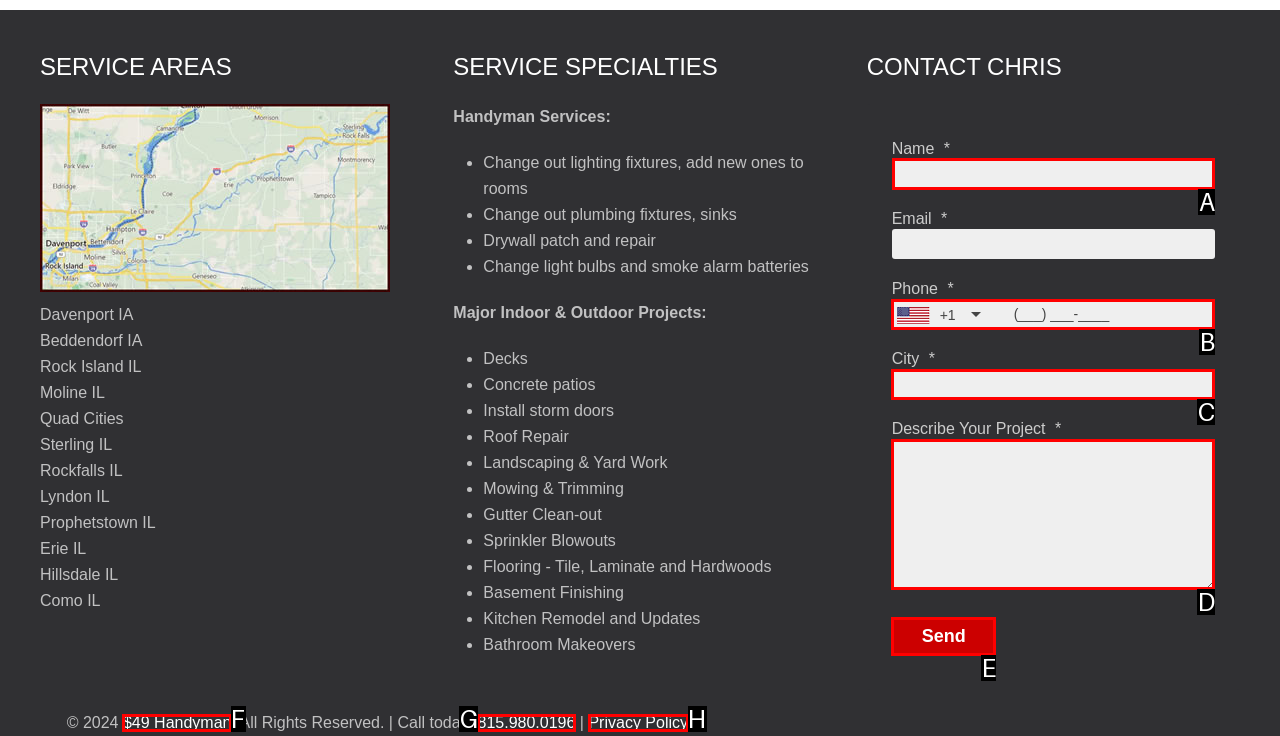Identify the HTML element you need to click to achieve the task: Enter your name. Respond with the corresponding letter of the option.

A